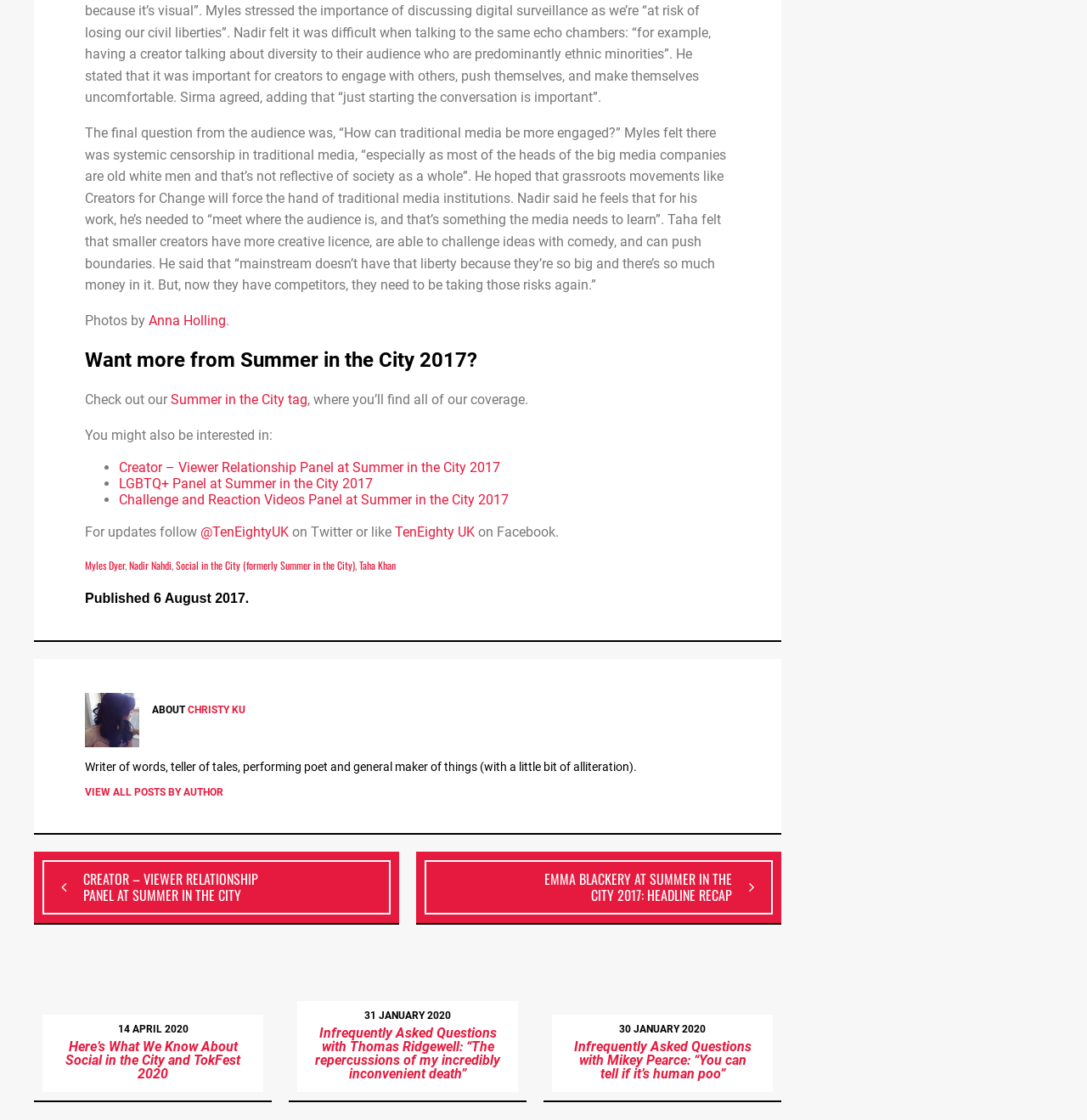What is the name of the photographer?
Answer the question with detailed information derived from the image.

I found the photographer's name by reading the text 'Photos by Anna Holling' in the article.